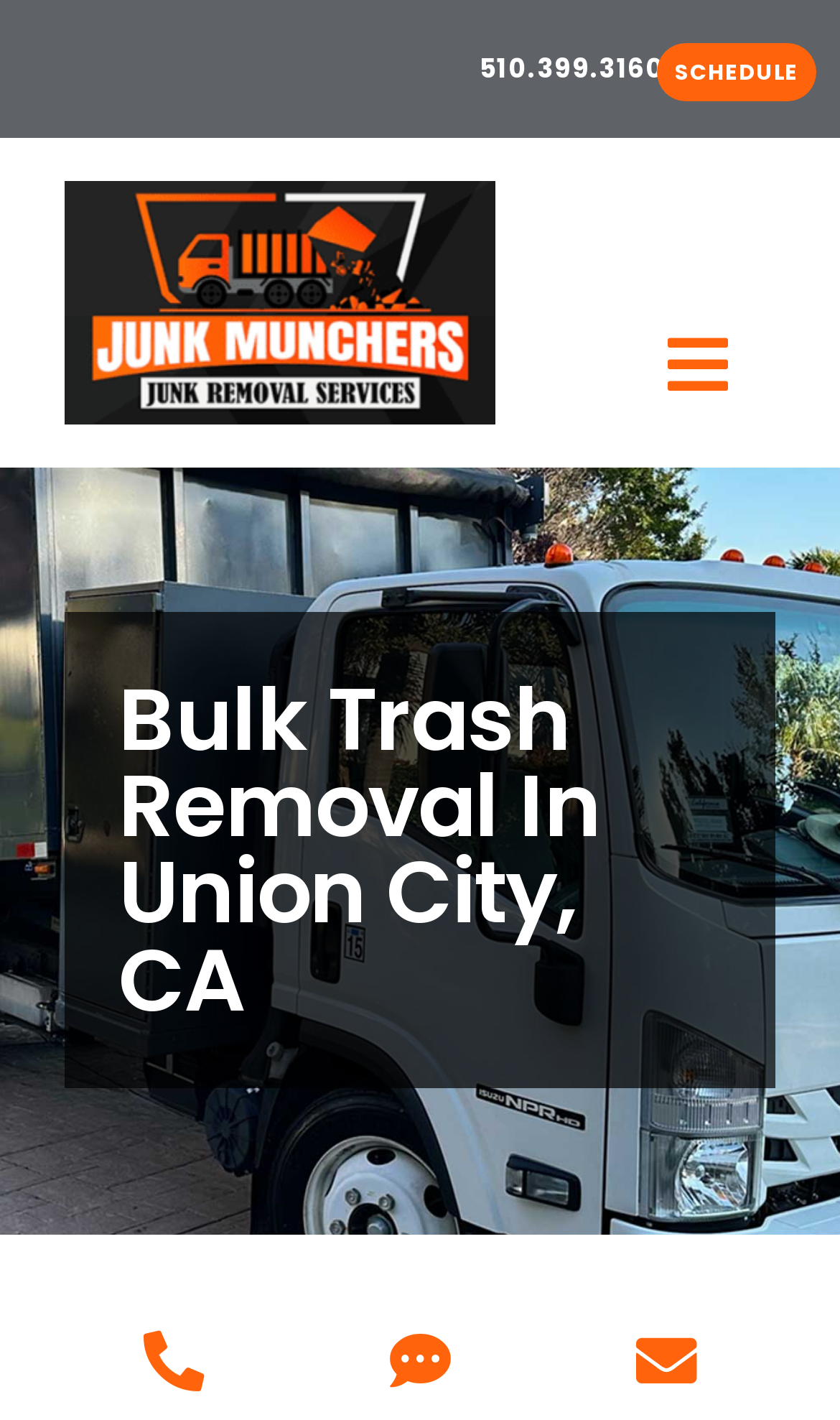Please find and give the text of the main heading on the webpage.

Bulk Trash Removal In Union City, CA